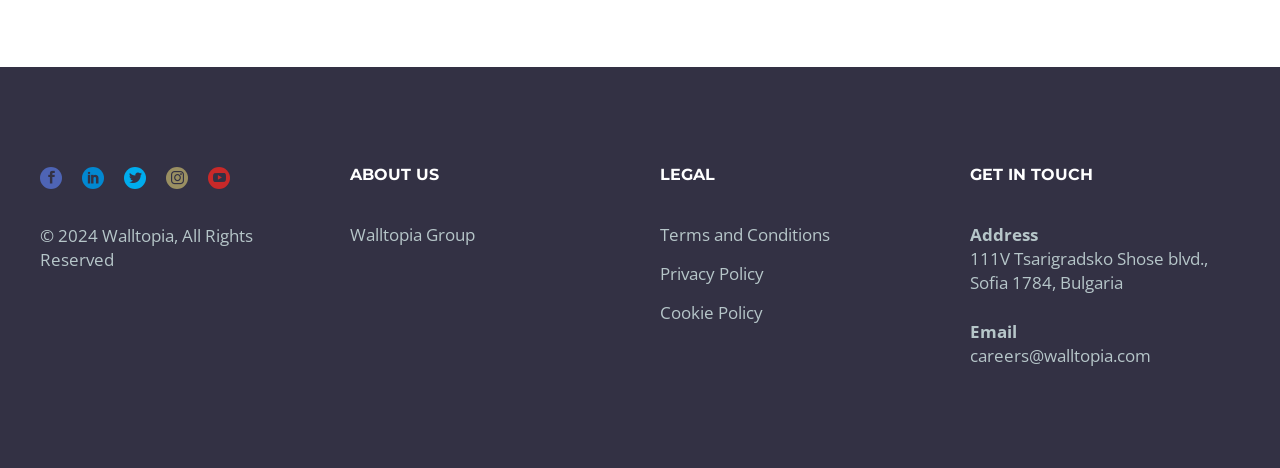Determine the bounding box coordinates of the target area to click to execute the following instruction: "Send an email to careers@walltopia.com."

[0.758, 0.735, 0.899, 0.784]